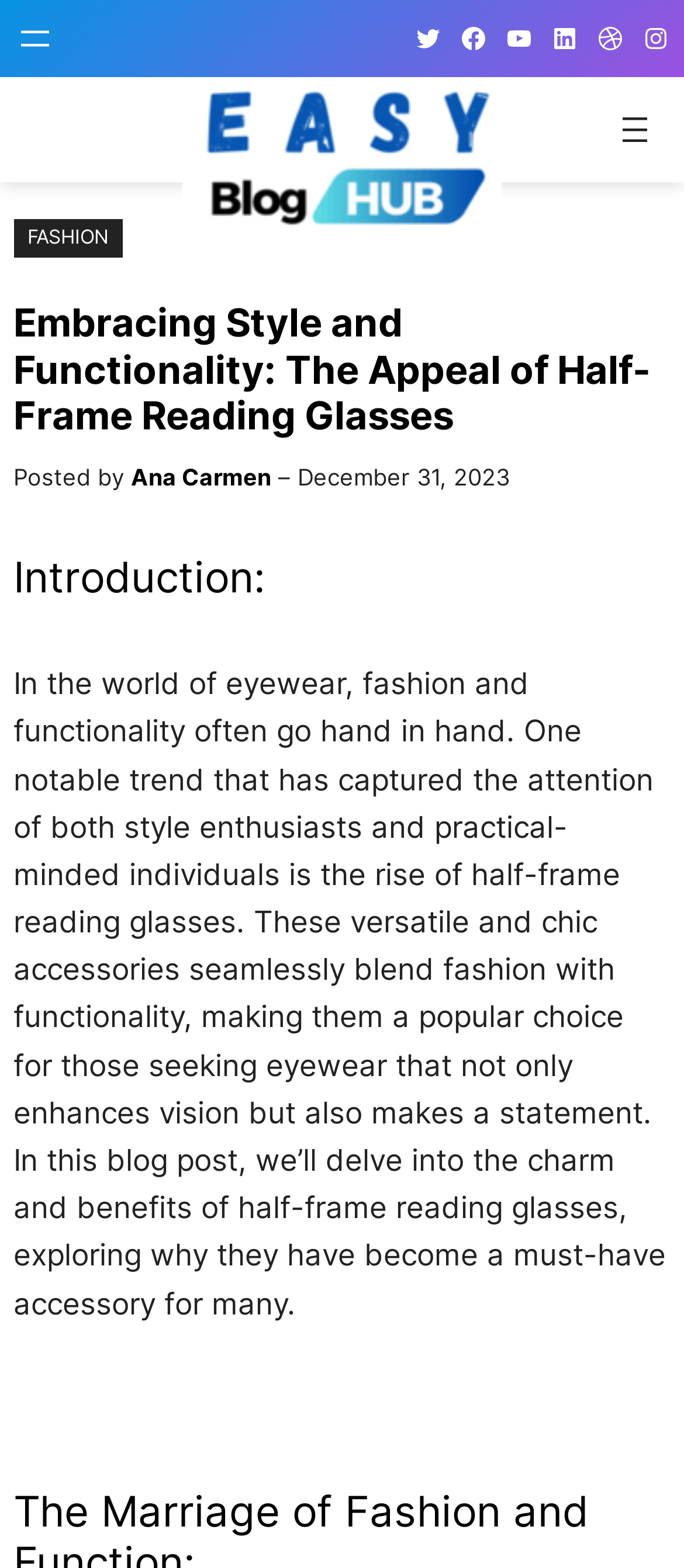Highlight the bounding box of the UI element that corresponds to this description: "alt="Easy Blog Hub"".

[0.267, 0.116, 0.733, 0.139]